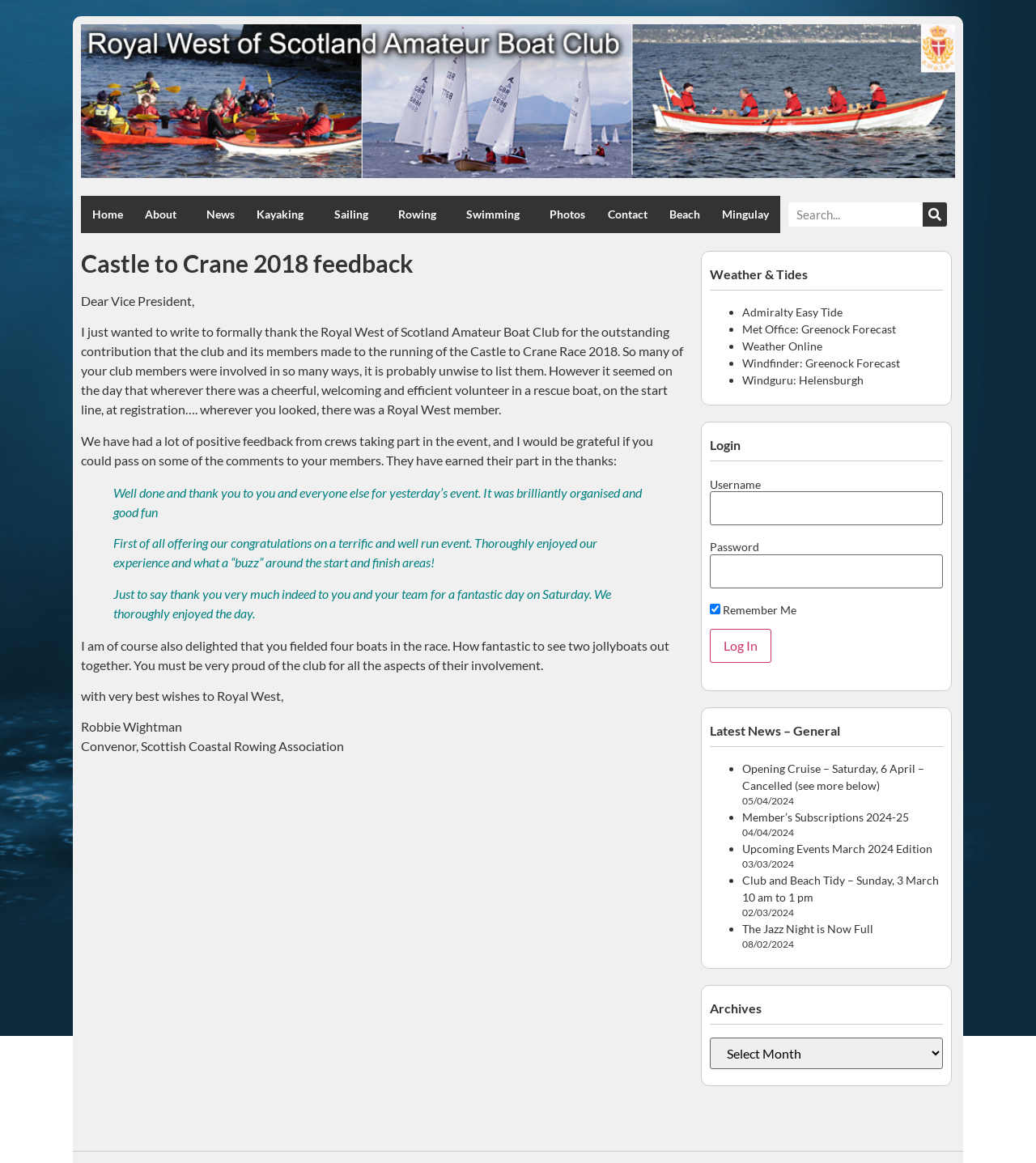Find the bounding box of the UI element described as follows: "parent_node: Password name="pwd"".

[0.685, 0.477, 0.91, 0.506]